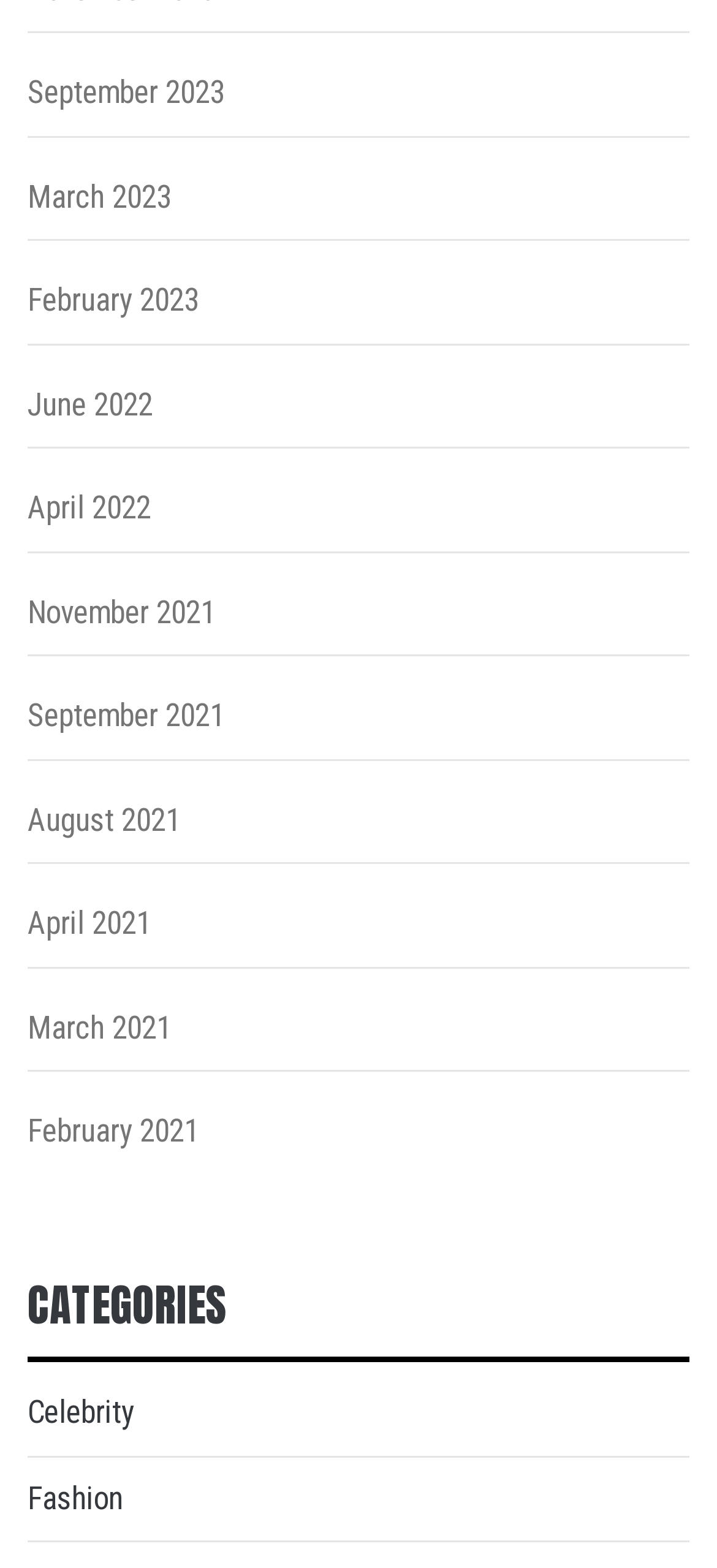Please identify the bounding box coordinates of the element that needs to be clicked to perform the following instruction: "view September 2023".

[0.038, 0.045, 0.962, 0.088]